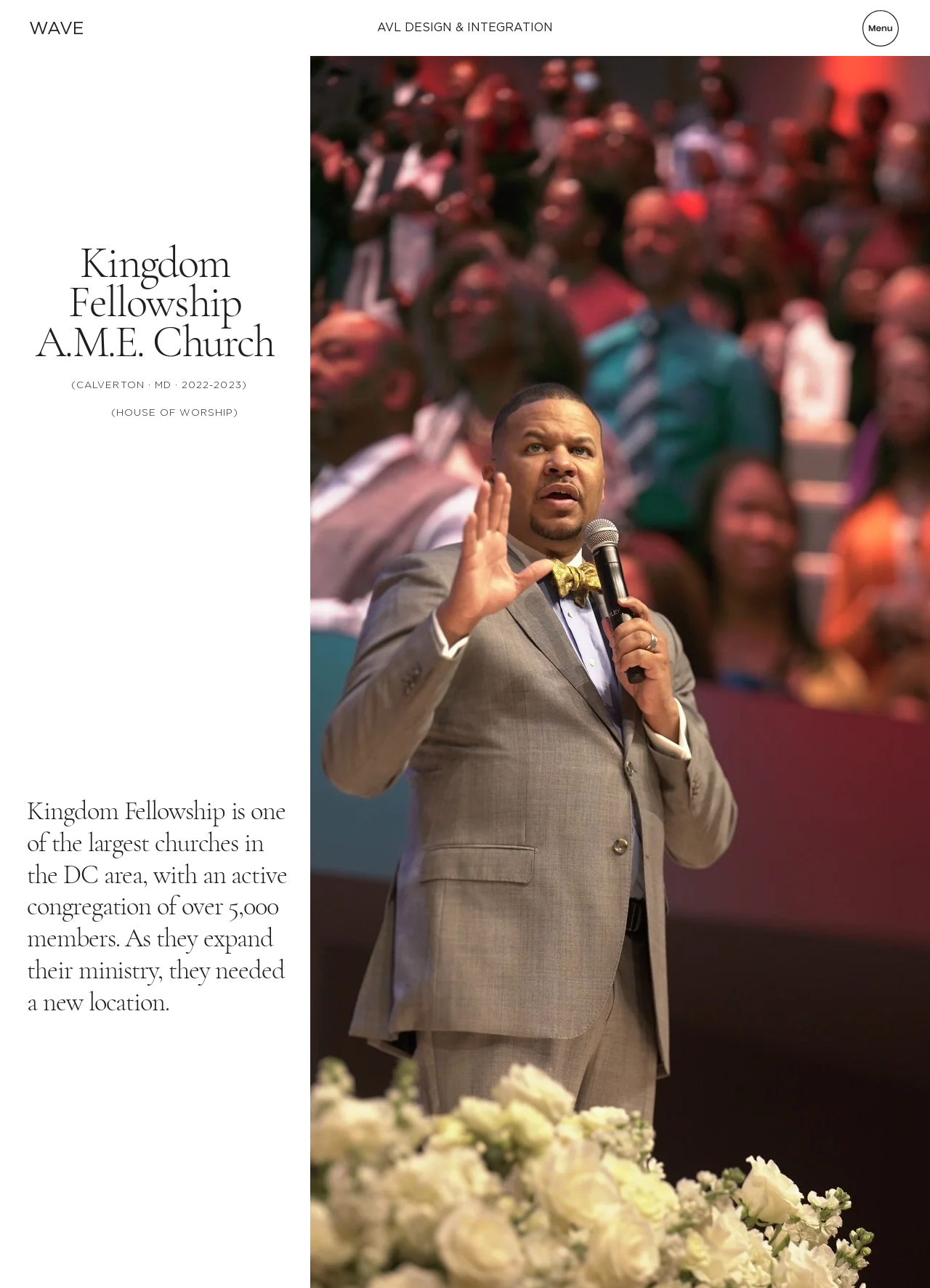Identify the bounding box of the UI element that matches this description: "parent_node: AVL DESIGN & INTEGRATION".

[0.927, 0.008, 0.966, 0.036]